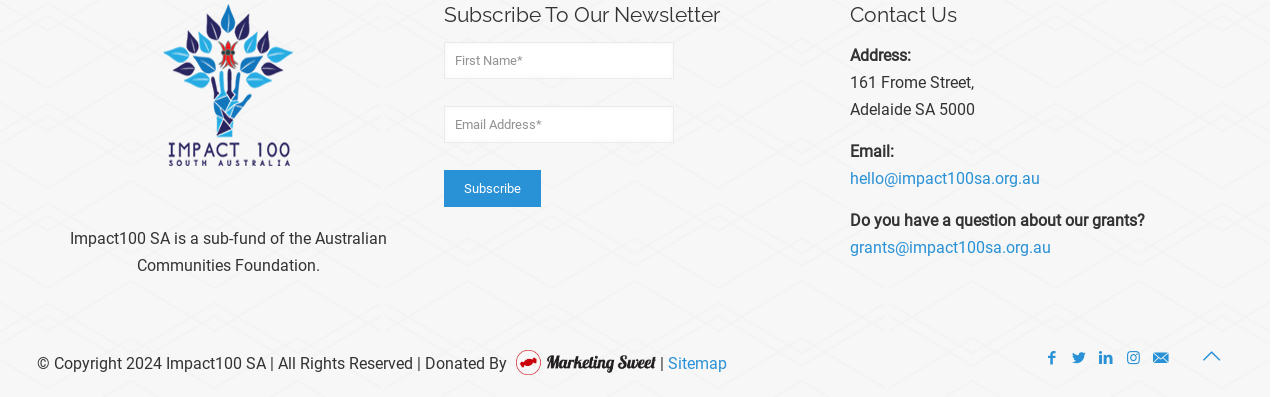Identify the bounding box of the HTML element described as: "hello@impact100sa.org.au".

[0.664, 0.426, 0.813, 0.474]